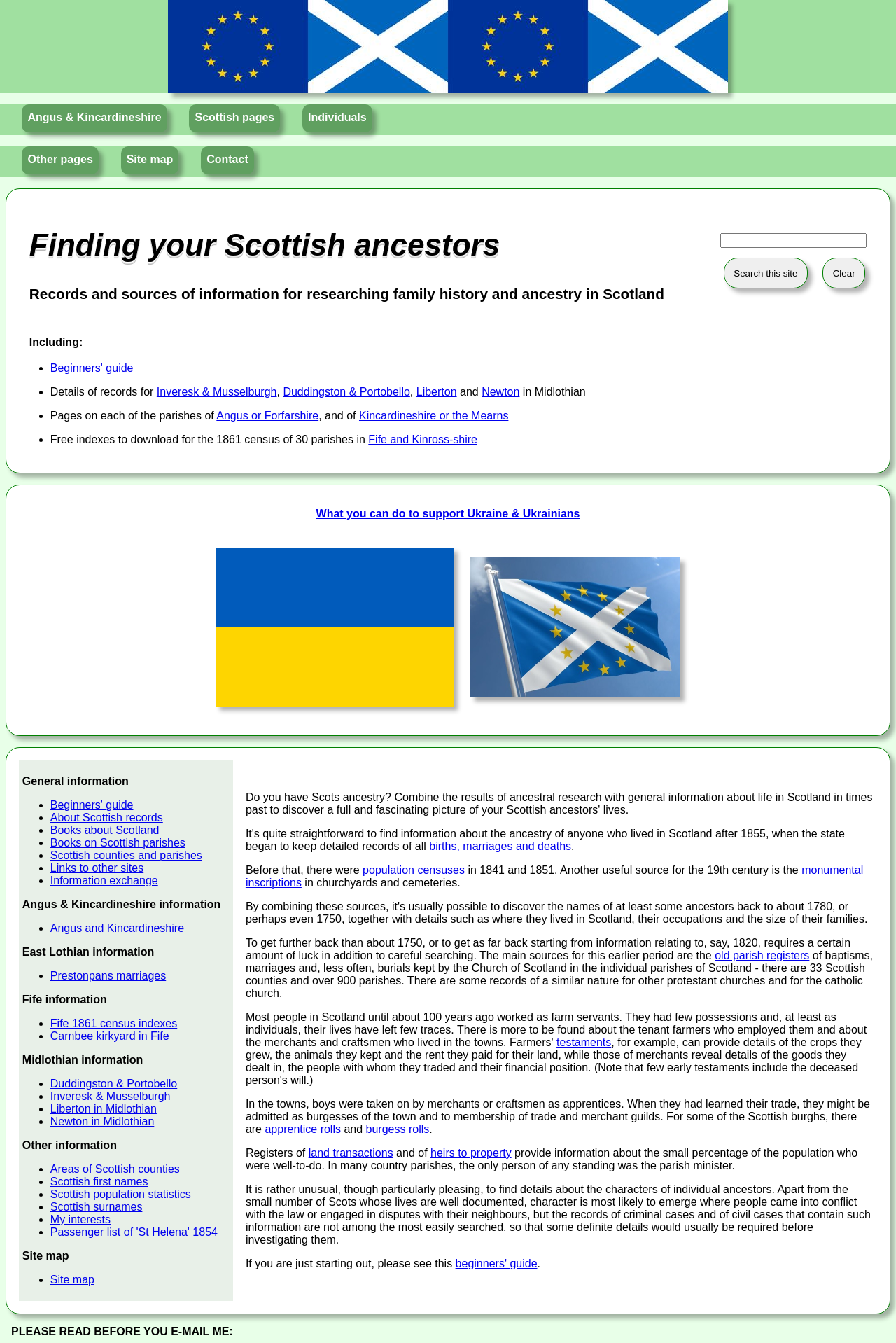What is the name of the parish mentioned alongside Liberton?
Answer the question with as much detail as possible.

The webpage mentions Liberton and Newton as parishes in Midlothian. This suggests that the name of the parish mentioned alongside Liberton is Newton.